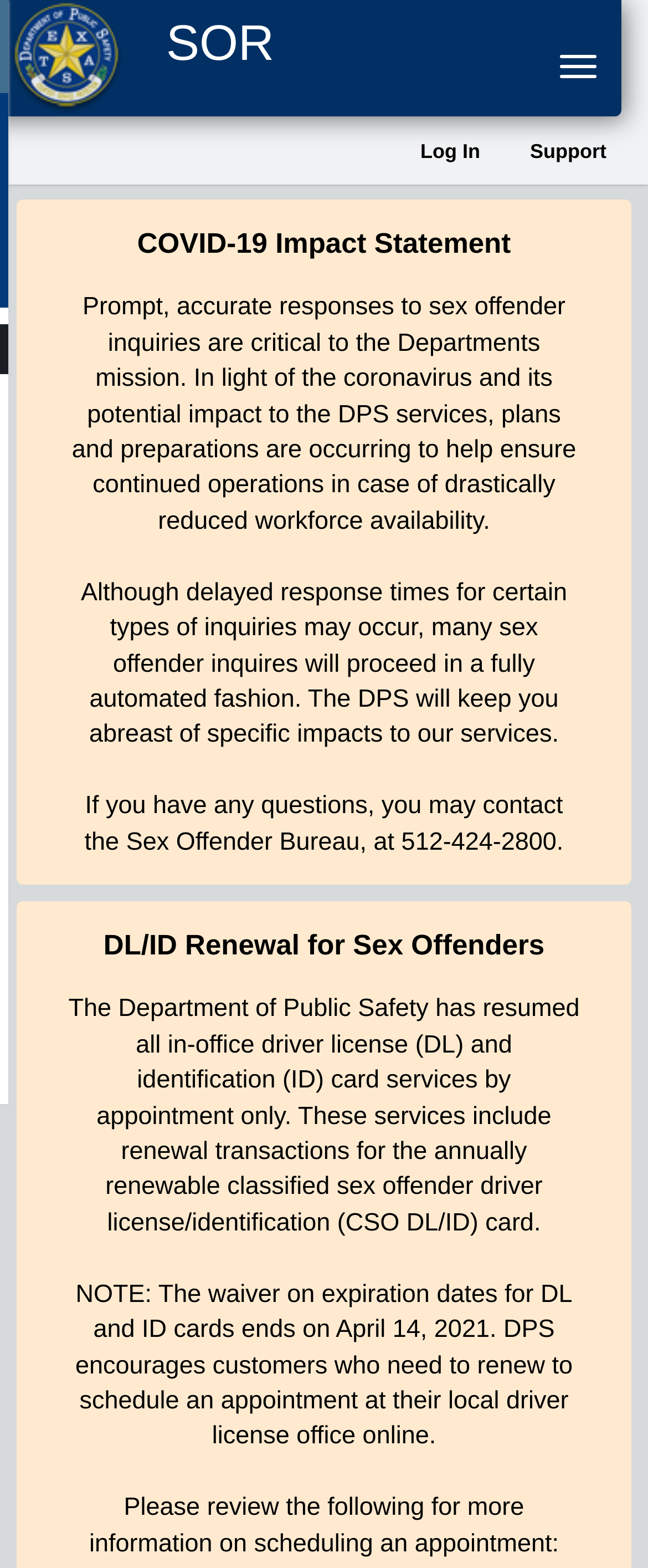What is the status of DL/ID renewal for sex offenders?
Please give a detailed answer to the question using the information shown in the image.

According to the webpage, the Department of Public Safety has resumed all in-office driver license (DL) and identification (ID) card services by appointment only, including renewal transactions for the annually renewable classified sex offender driver license/identification (CSO DL/ID) card.